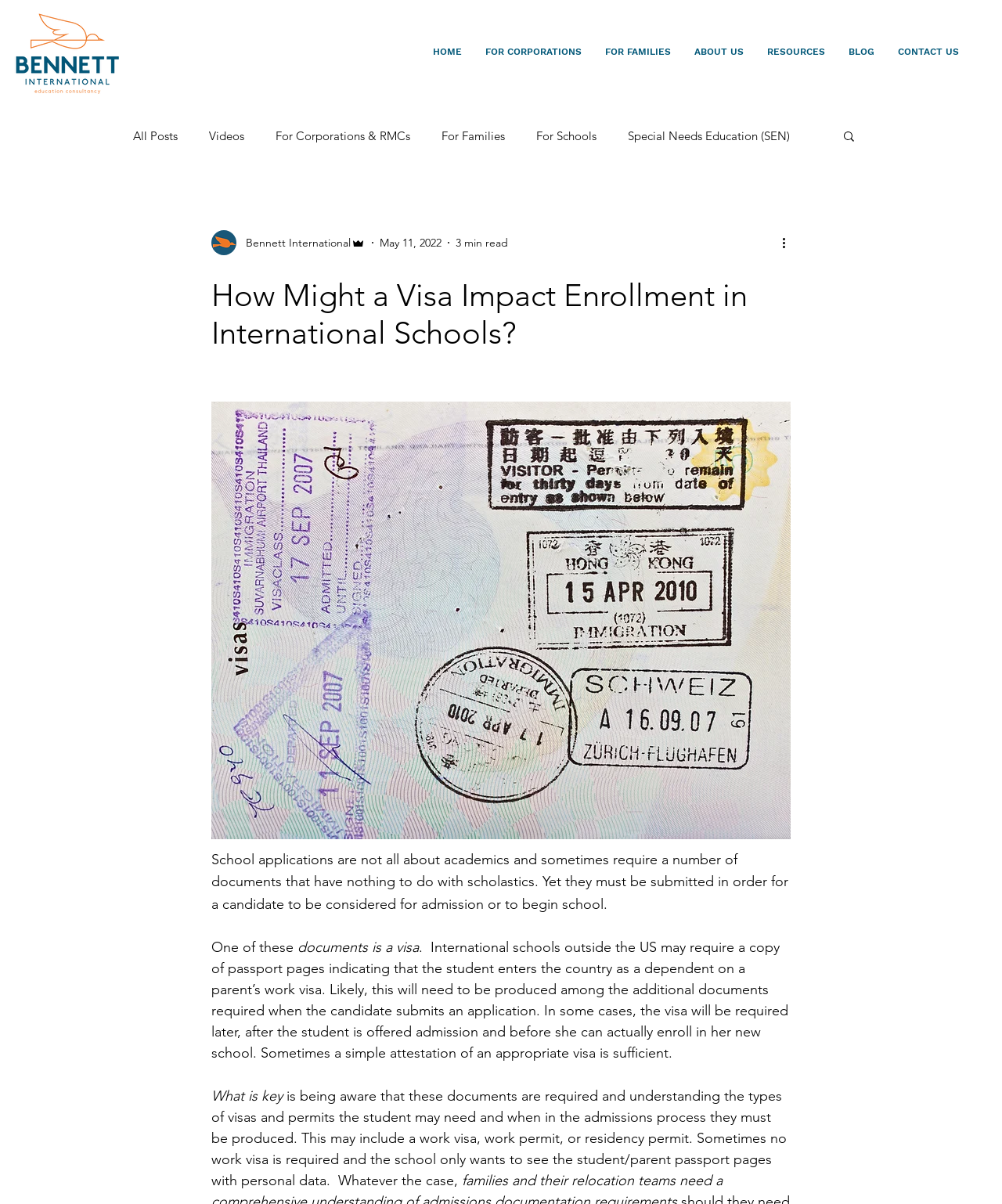Reply to the question with a single word or phrase:
What is the name of the logo on the top left?

Bennett_Logo